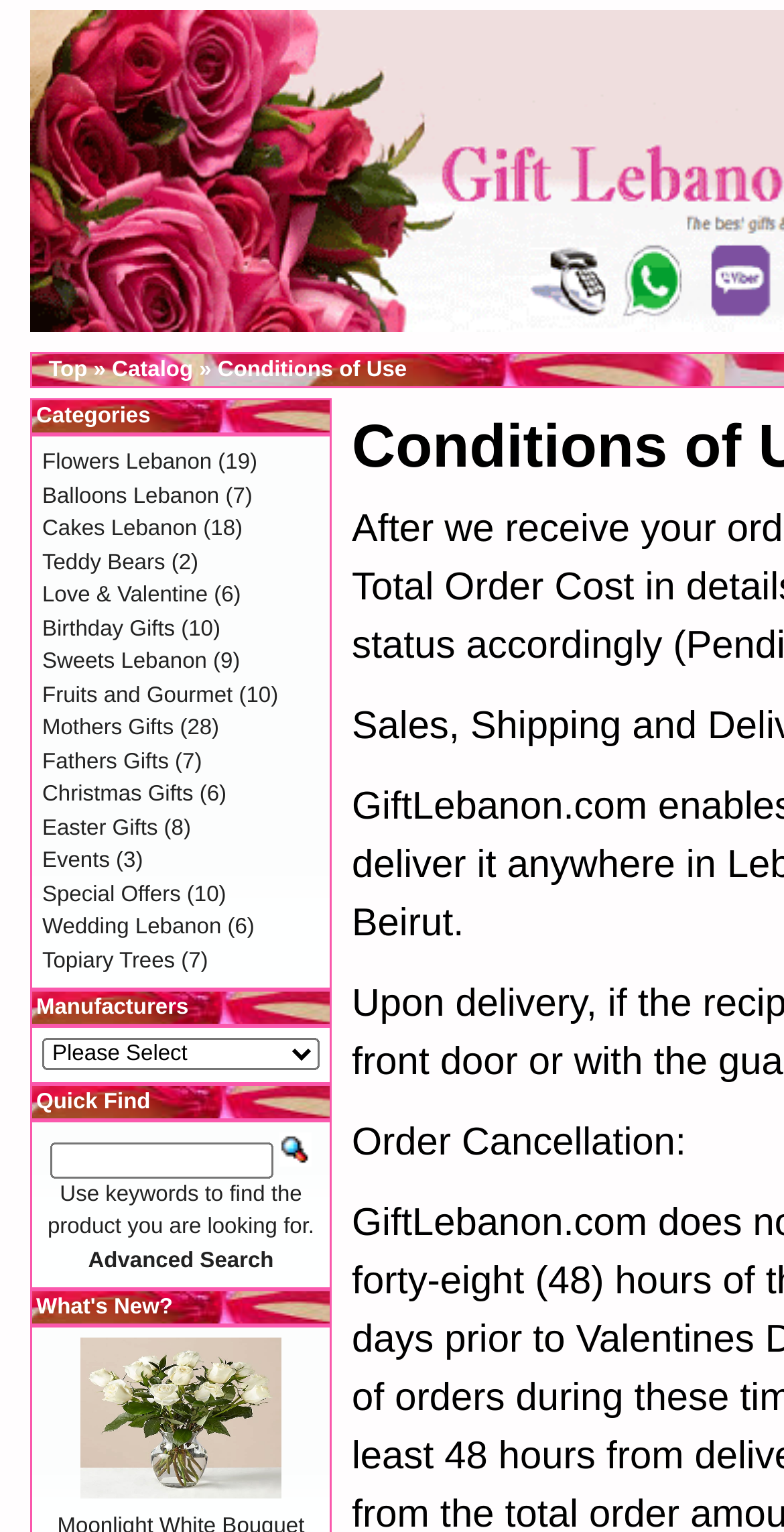Could you find the bounding box coordinates of the clickable area to complete this instruction: "Click the 'Quick Find' button"?

[0.357, 0.739, 0.398, 0.761]